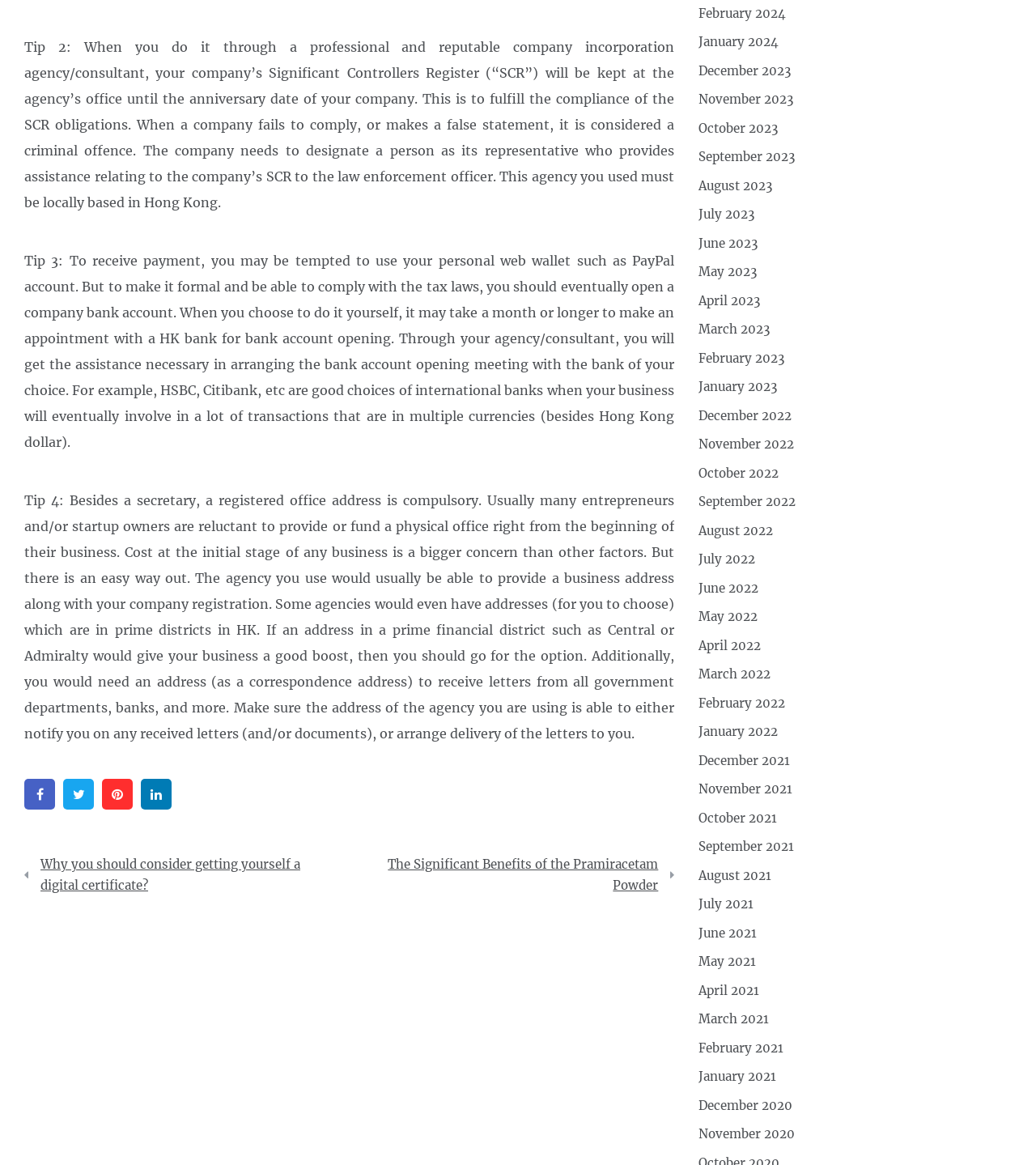Determine the bounding box coordinates of the clickable region to carry out the instruction: "Open the LinkedIn page".

[0.136, 0.669, 0.166, 0.695]